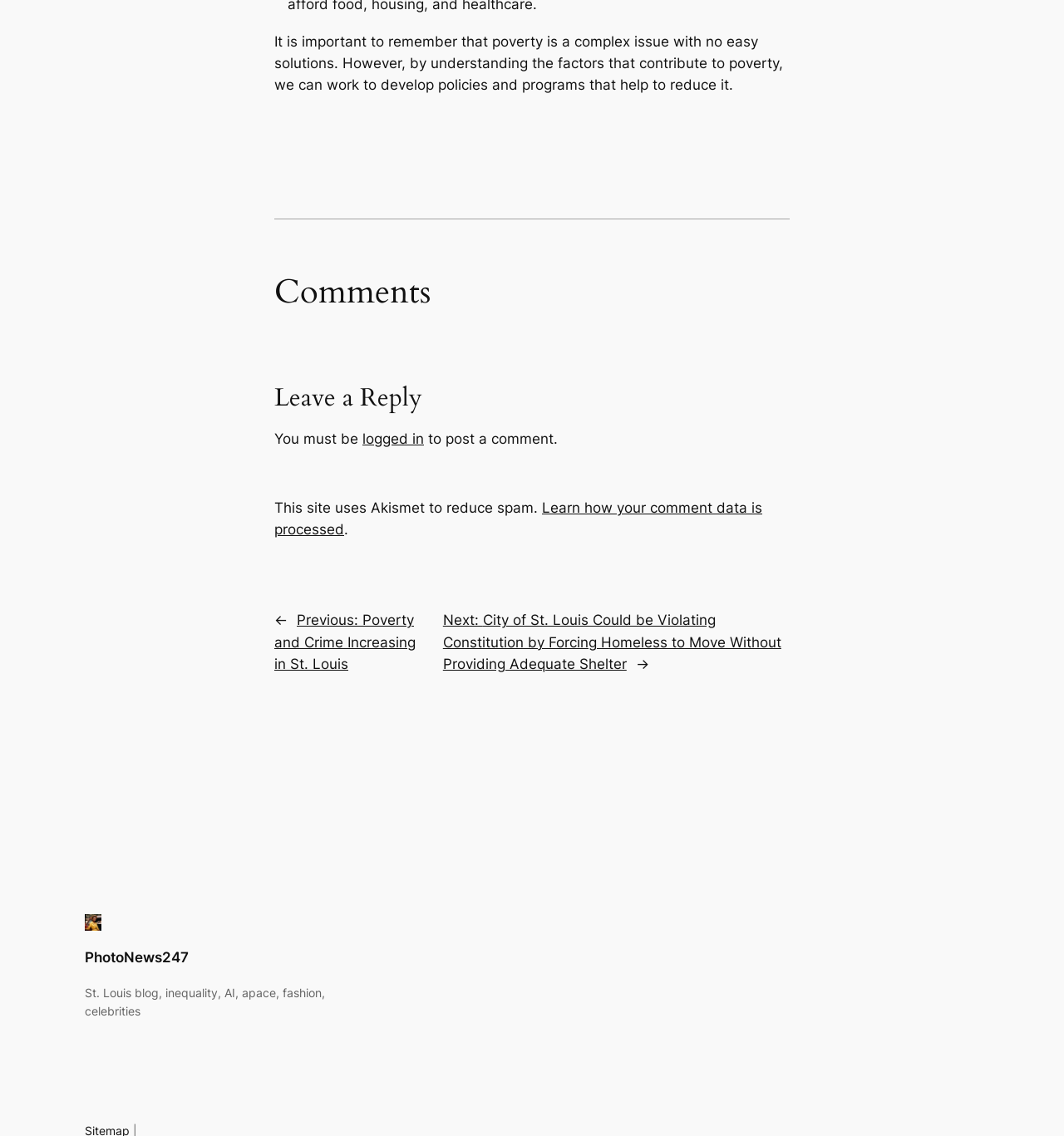Please determine the bounding box coordinates for the element with the description: "PhotoNews247".

[0.08, 0.835, 0.178, 0.85]